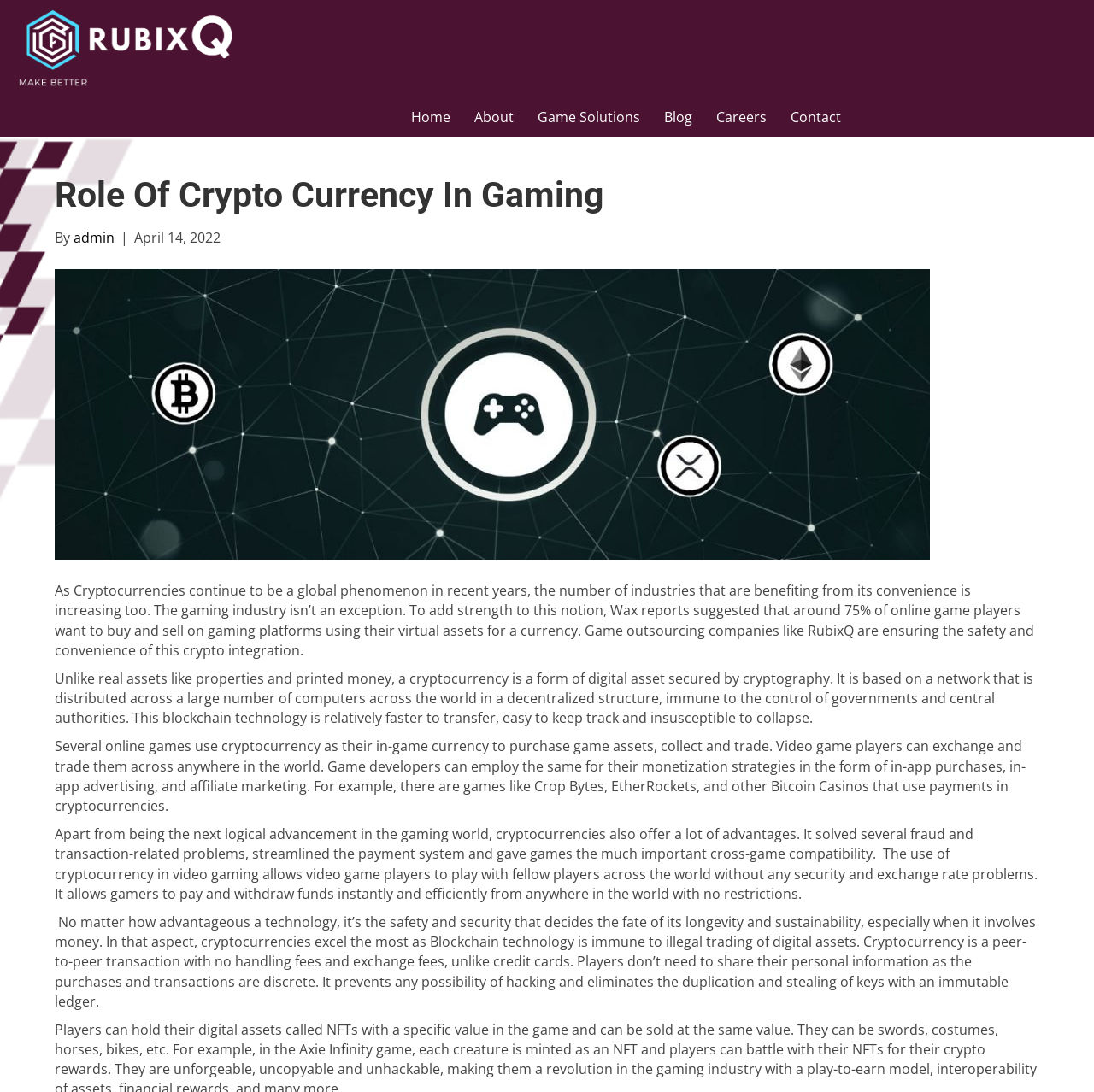What percentage of online game players want to buy and sell on gaming platforms using their virtual assets?
Refer to the image and provide a concise answer in one word or phrase.

75%